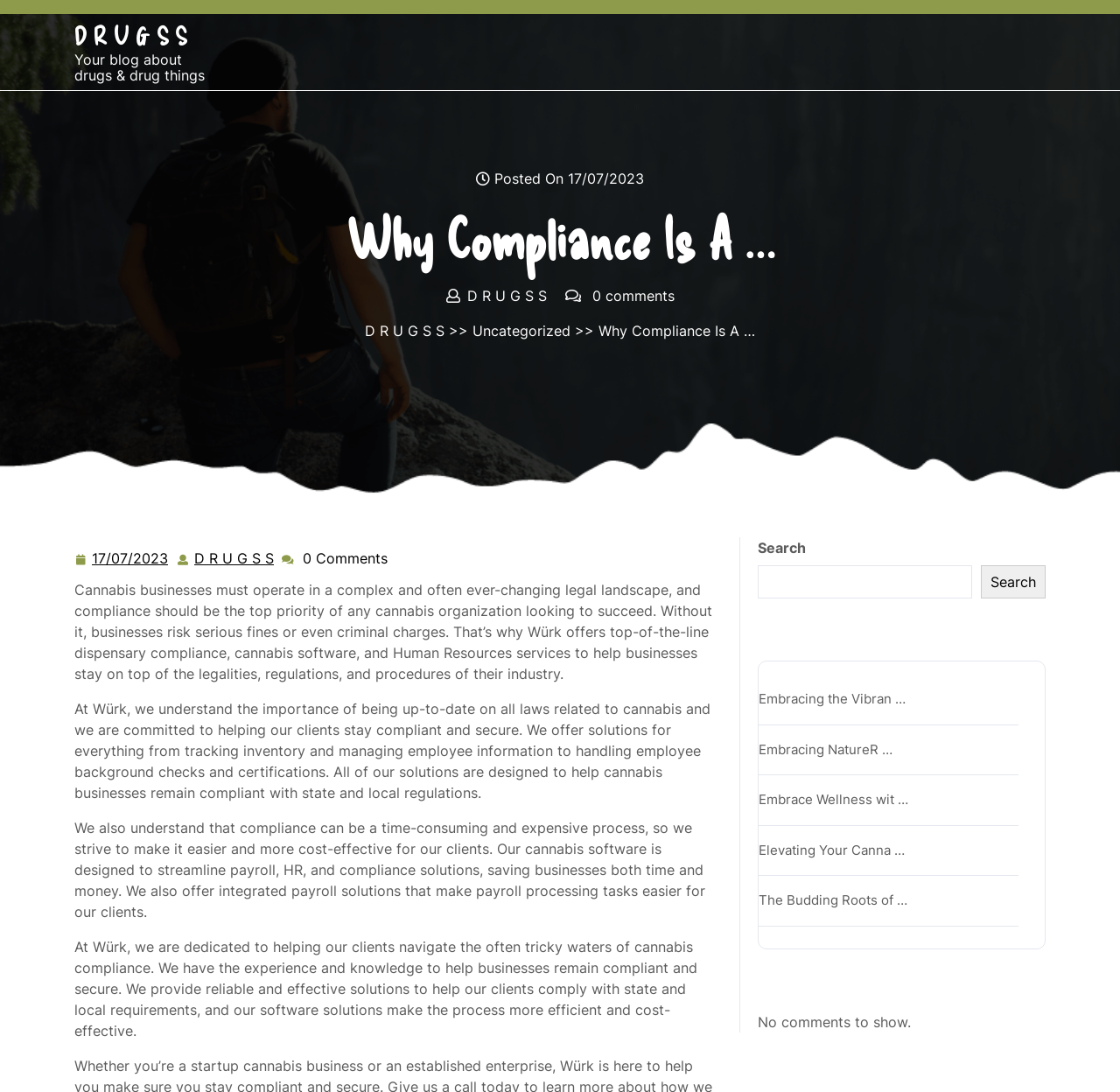What is the purpose of Würk's cannabis software?
Using the picture, provide a one-word or short phrase answer.

To streamline payroll, HR, and compliance solutions